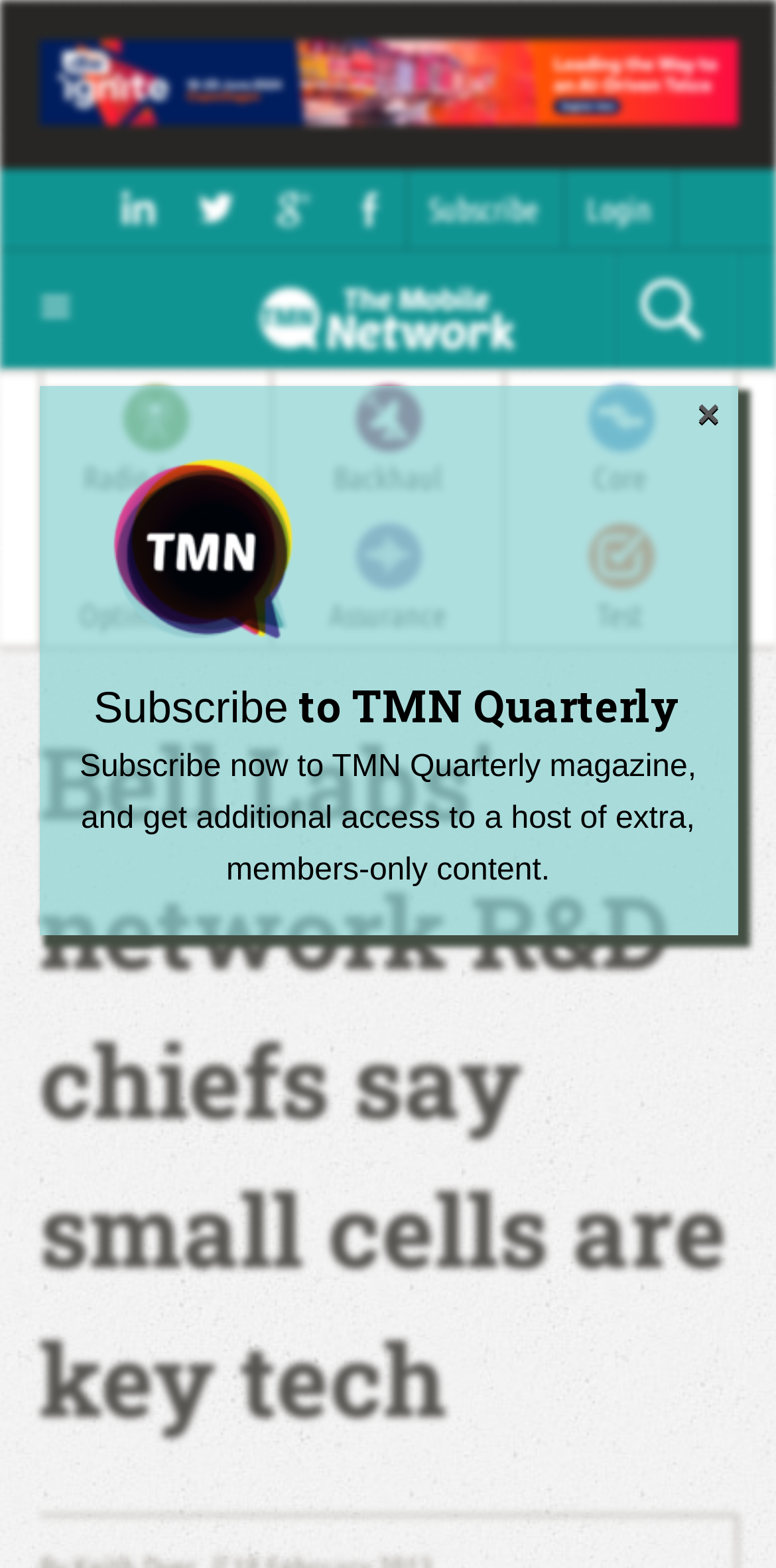What is the name of the website?
Please analyze the image and answer the question with as much detail as possible.

I determined the name of the website by looking at the top-level link element with the text 'The Mobile Network', which suggests that it is the title of the website.